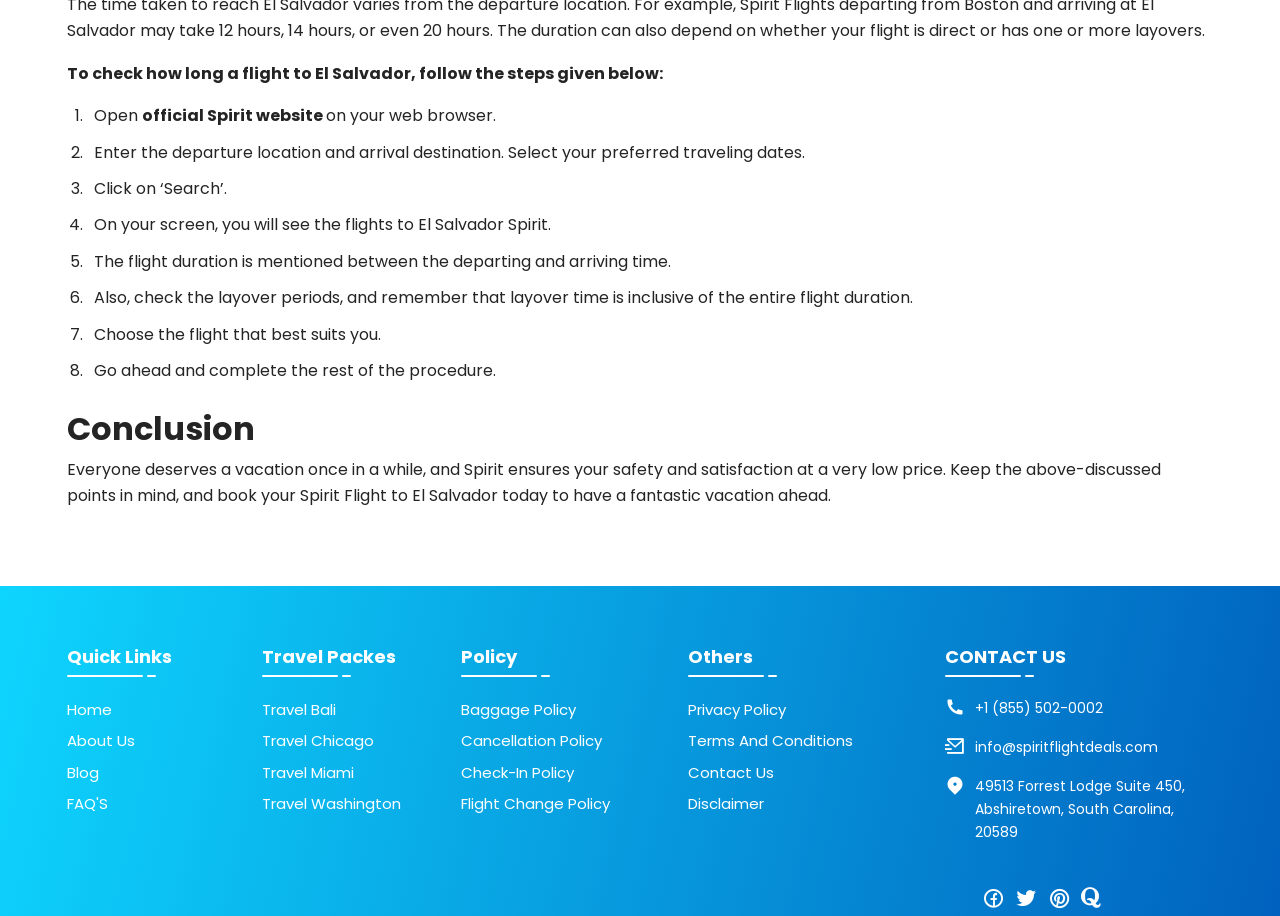Predict the bounding box coordinates for the UI element described as: "alt="Happiness Wrapped"". The coordinates should be four float numbers between 0 and 1, presented as [left, top, right, bottom].

None